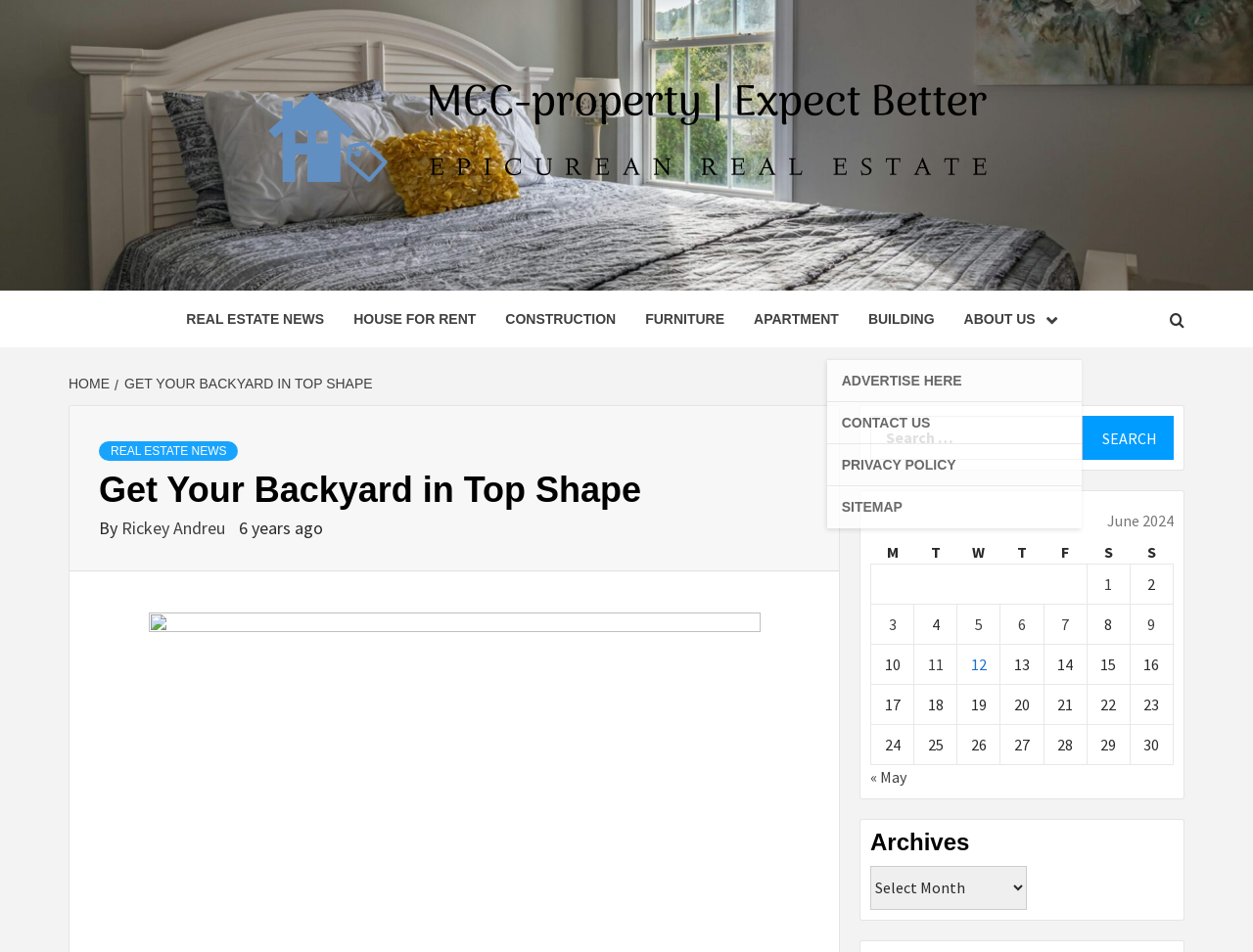Can you extract the headline from the webpage for me?

Get Your Backyard in Top Shape